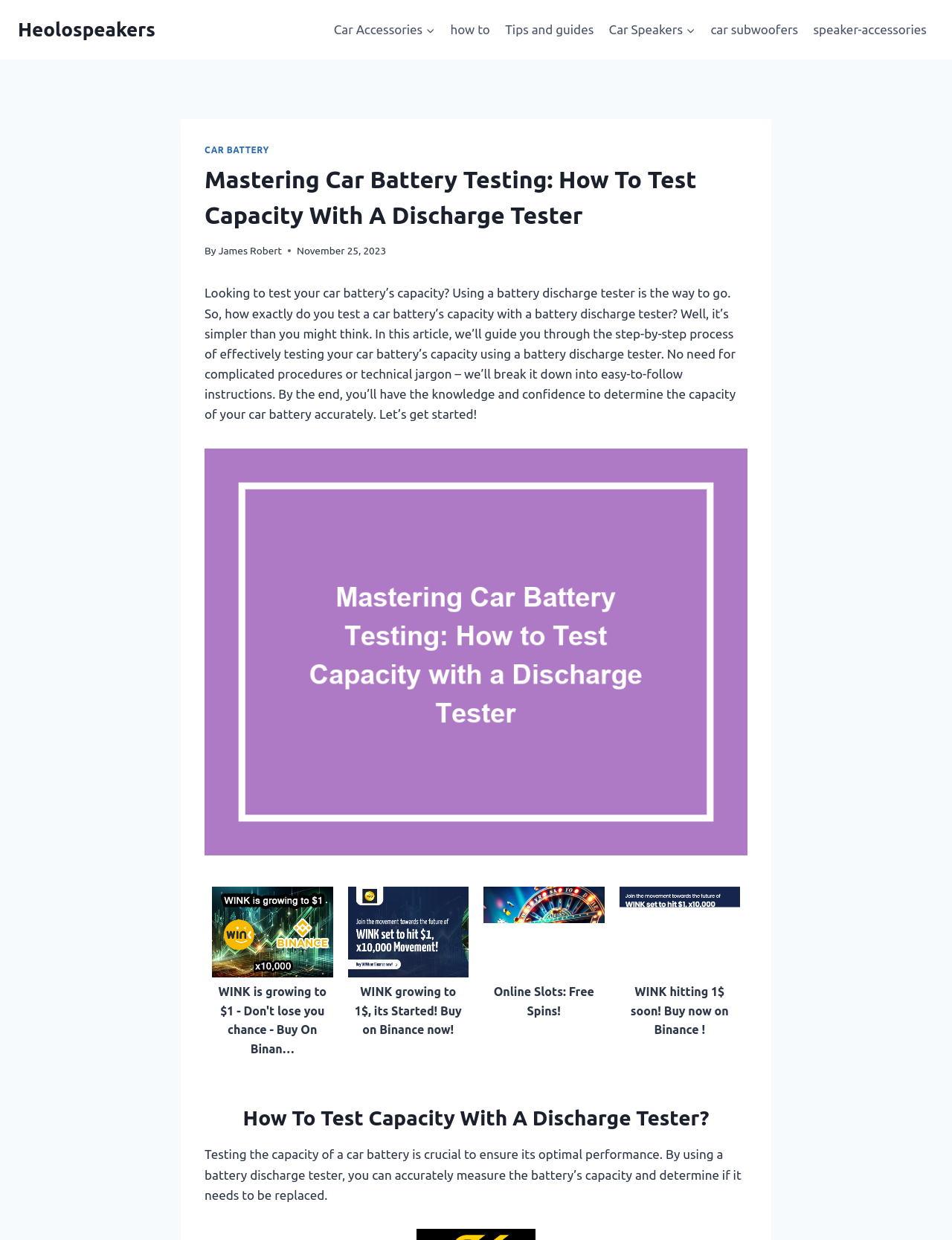Identify the main title of the webpage and generate its text content.

Mastering Car Battery Testing: How To Test Capacity With A Discharge Tester